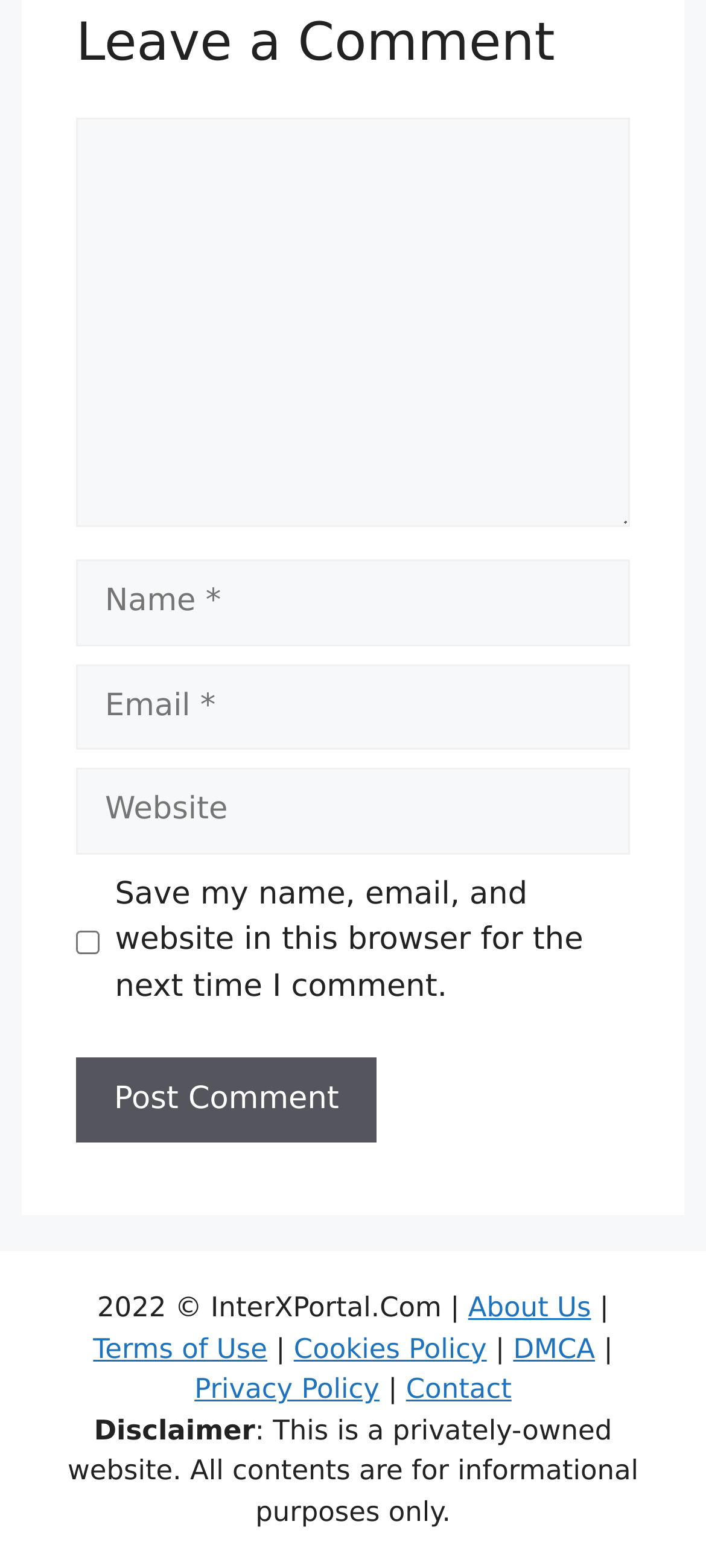Please give a short response to the question using one word or a phrase:
How many links are there in the footer section?

5